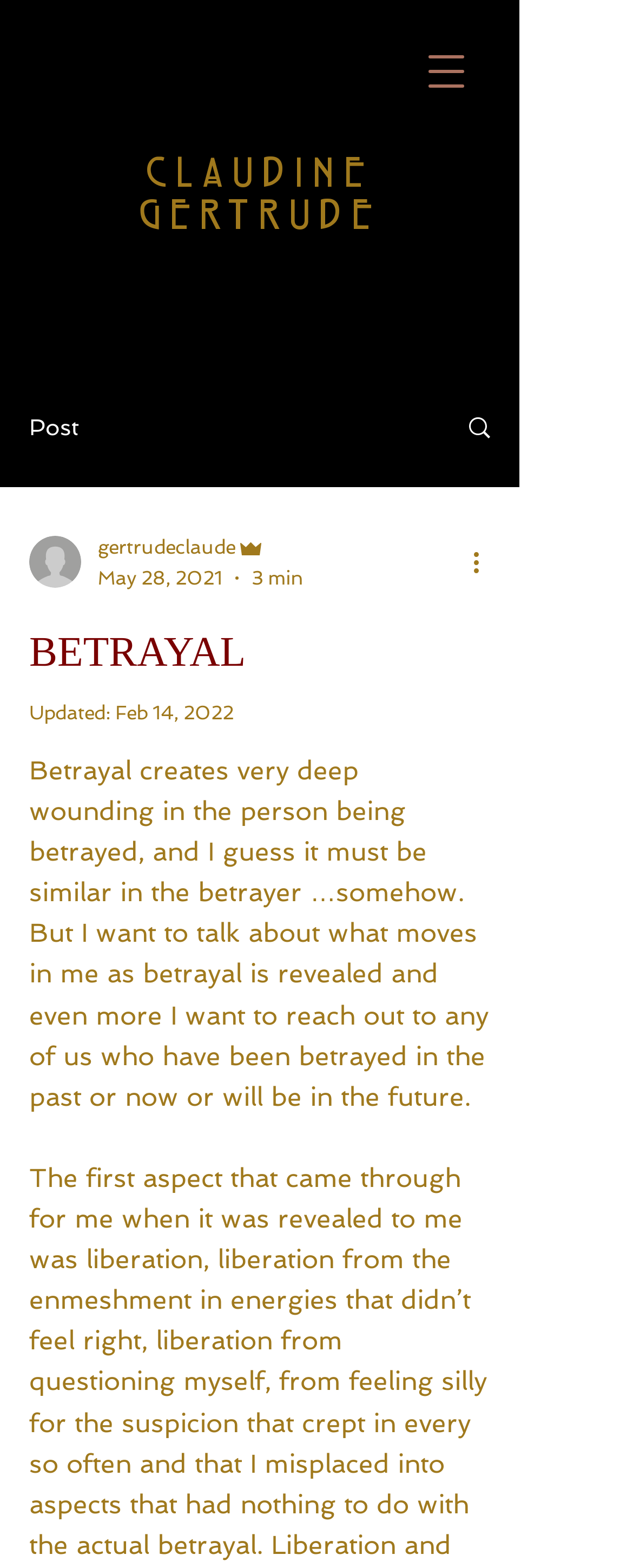Give a short answer using one word or phrase for the question:
What is the topic of this post?

Betrayal